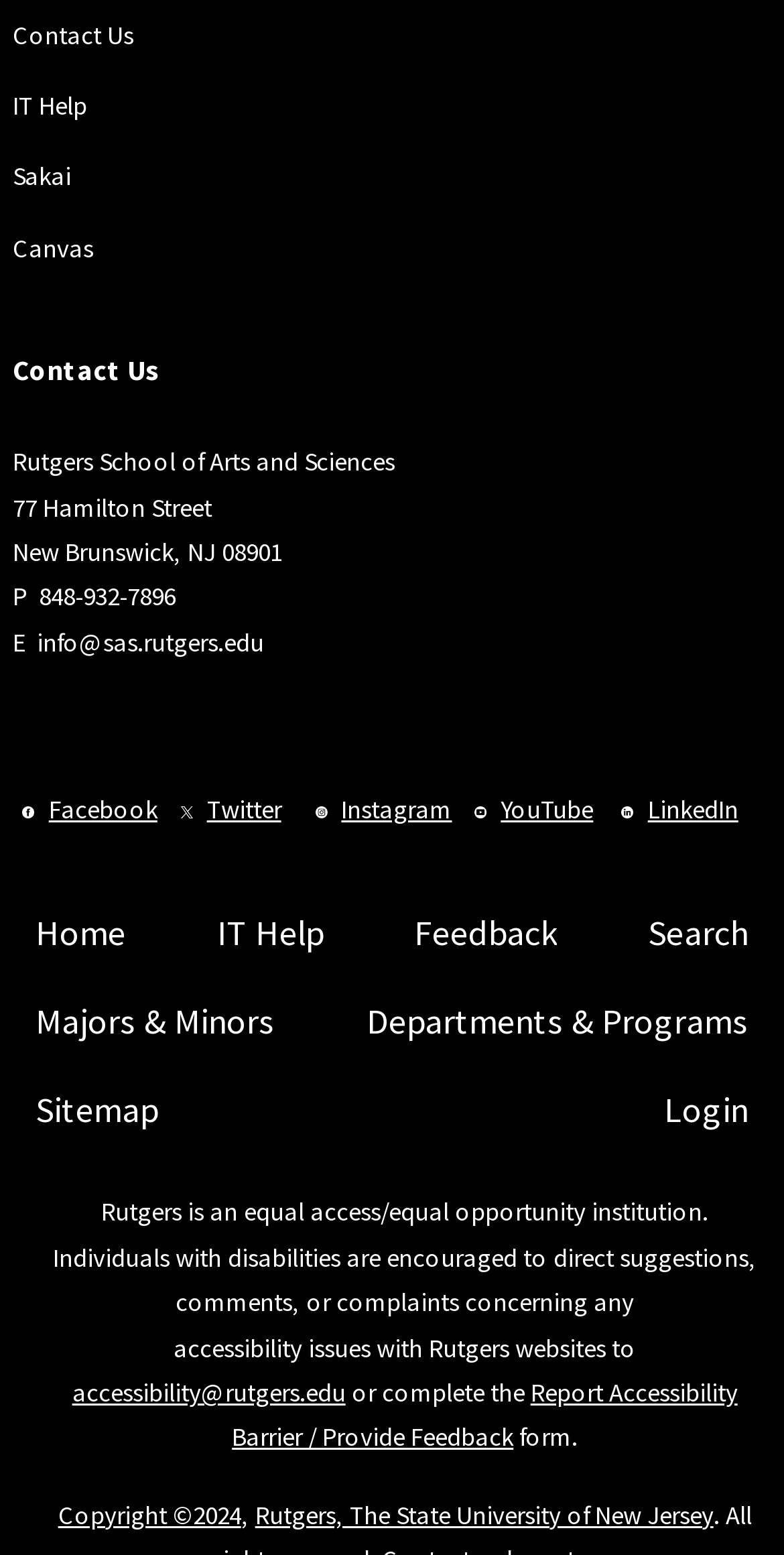What is the address of Rutgers School of Arts and Sciences? Please answer the question using a single word or phrase based on the image.

77 Hamilton Street, New Brunswick, NJ 08901